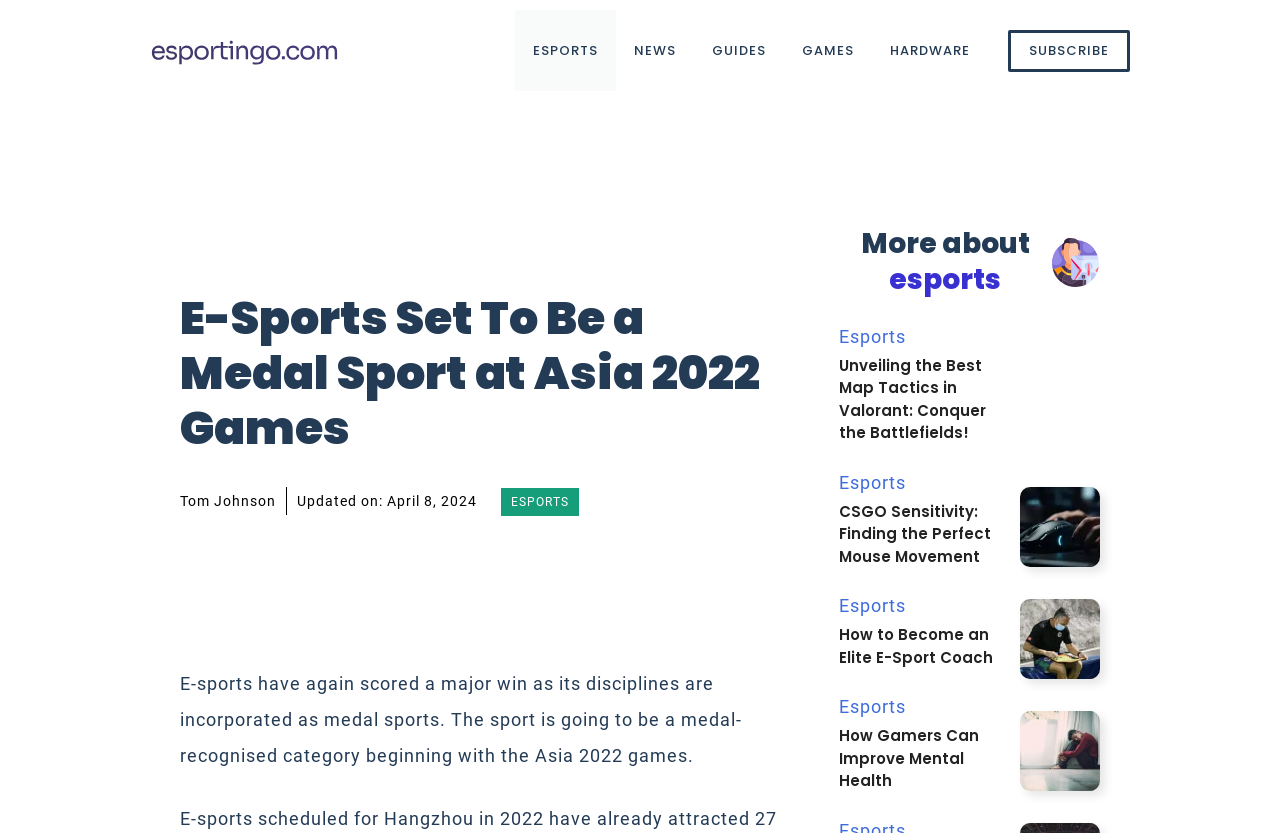Please look at the image and answer the question with a detailed explanation: What is the name of the website?

I determined the answer by looking at the banner element at the top of the webpage, which contains a link with the text 'Esportingo.com'.